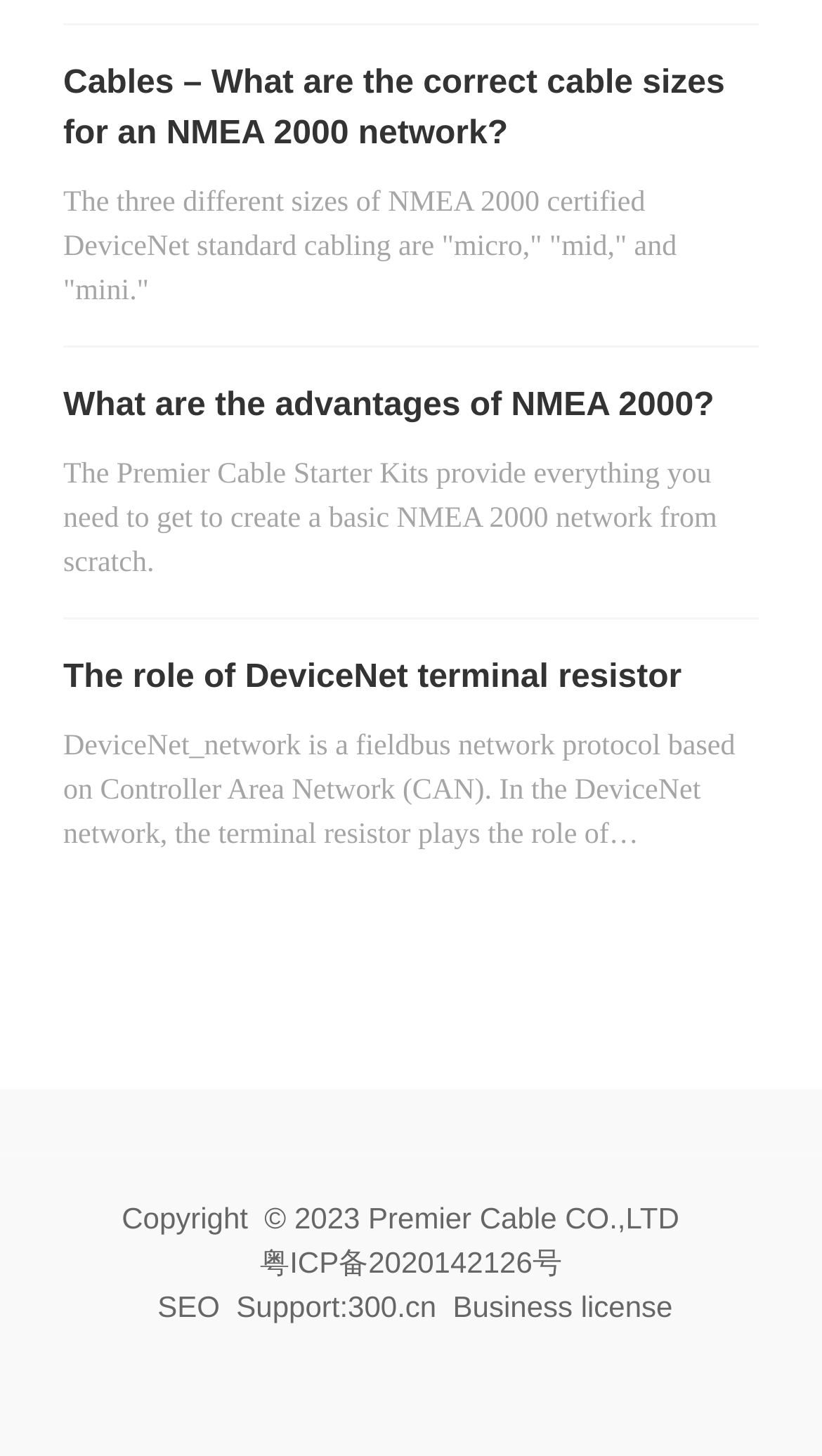What is the role of the terminal resistor in a DeviceNet network?
Please give a detailed and elaborate answer to the question based on the image.

The webpage explains that in a DeviceNet network, the terminal resistor plays the role of compensation and protection for signal transmission, and its function is to eliminate signal reflection and interference and ensure the signal transmission quality.